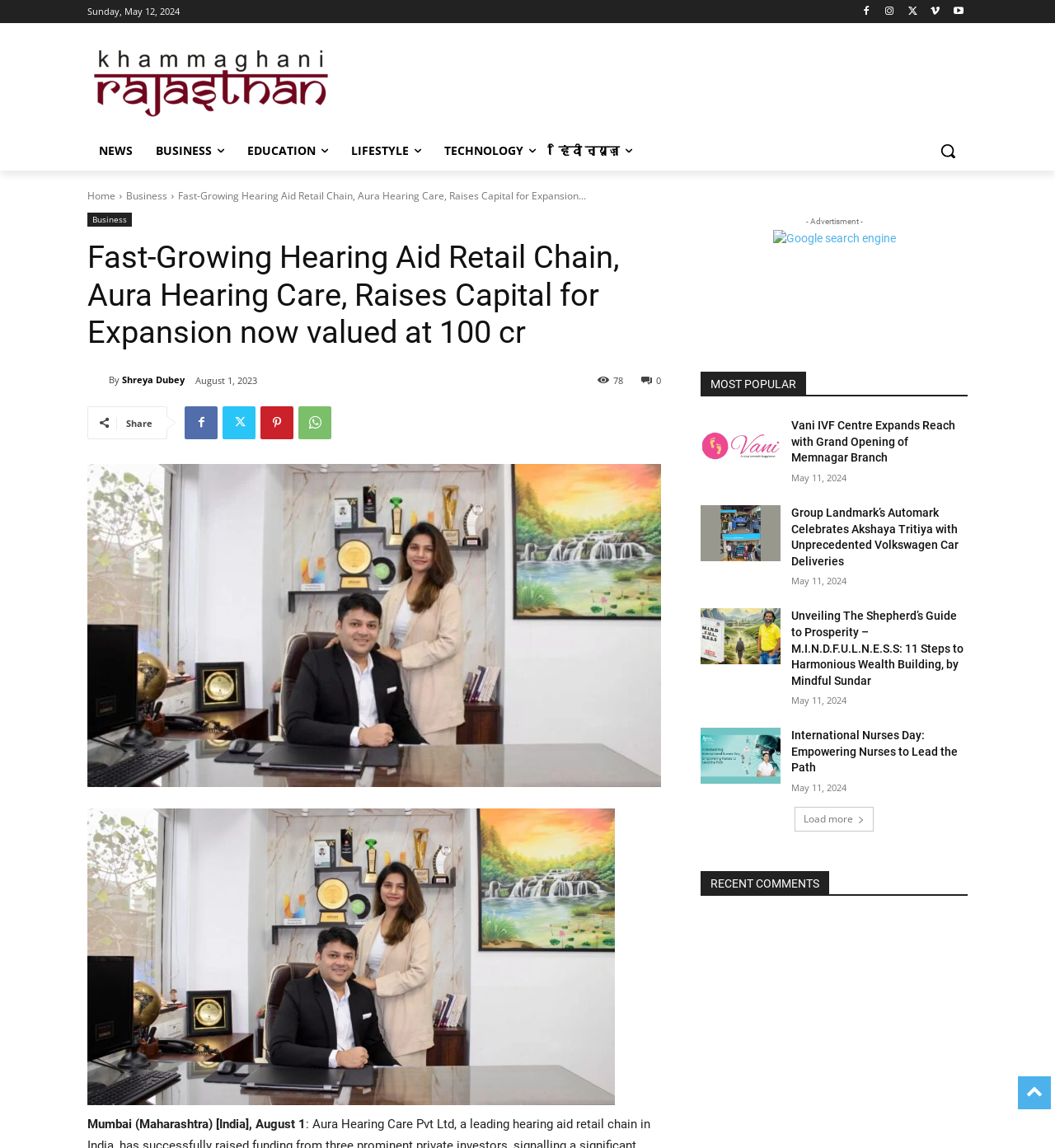Based on the element description: "Twitter", identify the bounding box coordinates for this UI element. The coordinates must be four float numbers between 0 and 1, listed as [left, top, right, bottom].

[0.856, 0.002, 0.874, 0.018]